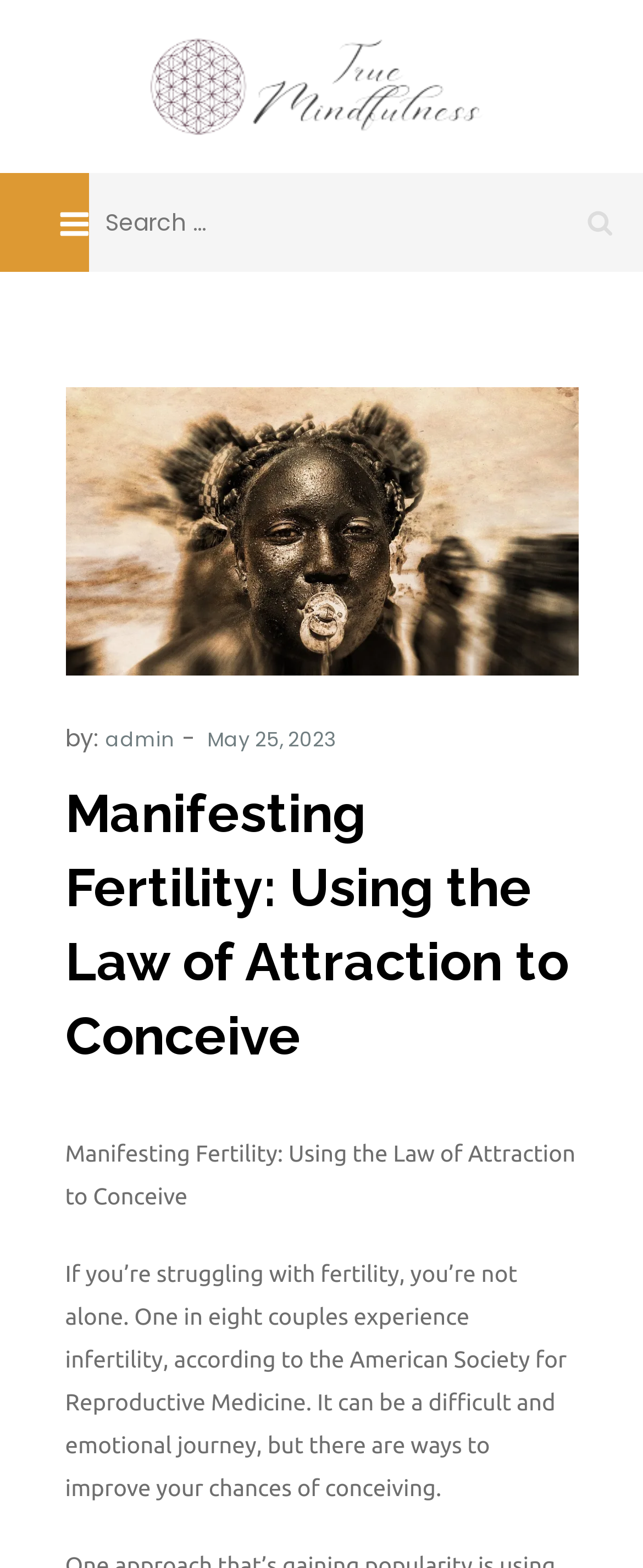What is the topic of the article?
Look at the screenshot and respond with one word or a short phrase.

Fertility